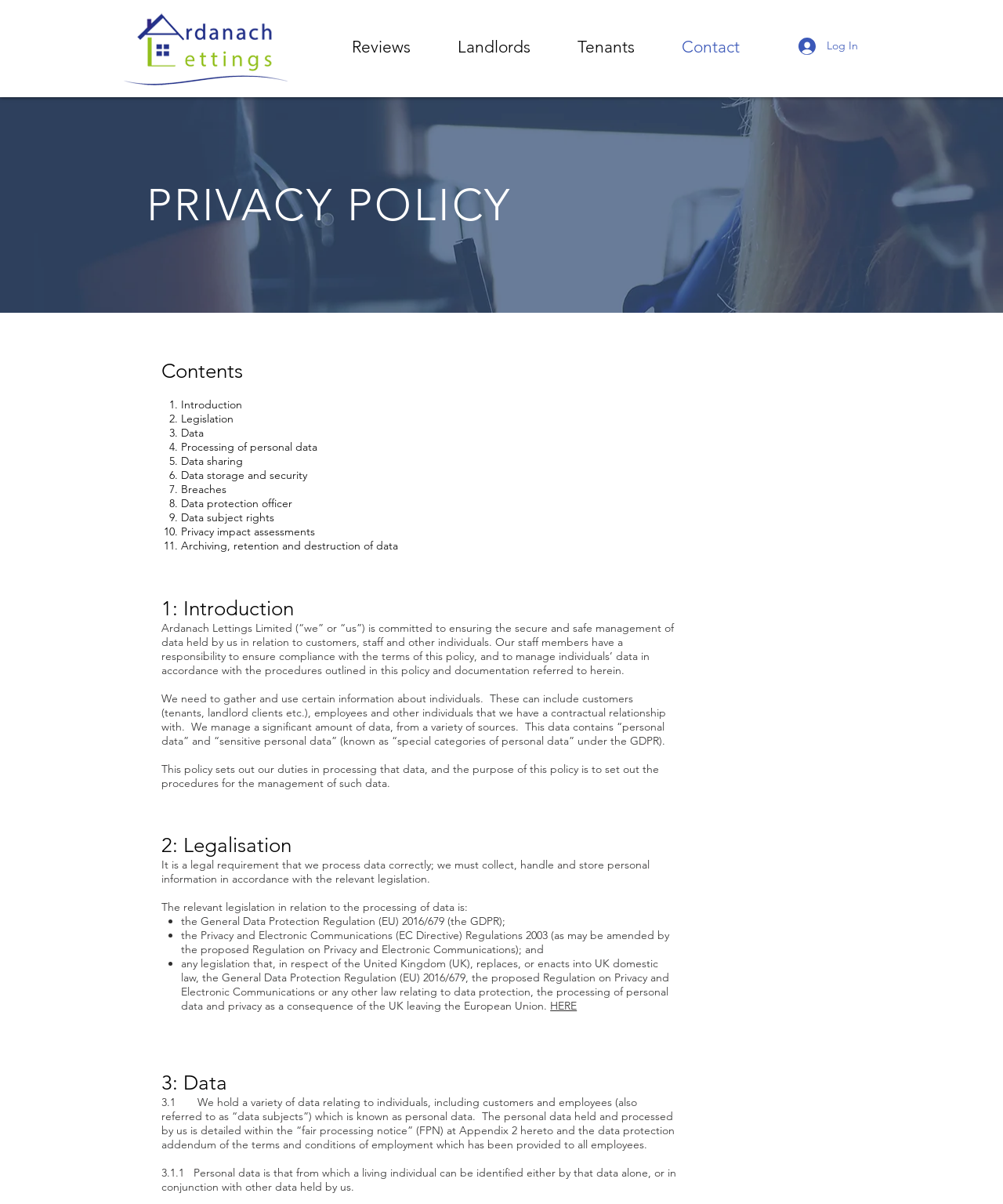Answer the question below in one word or phrase:
What legislation is relevant to the processing of data?

GDPR and others